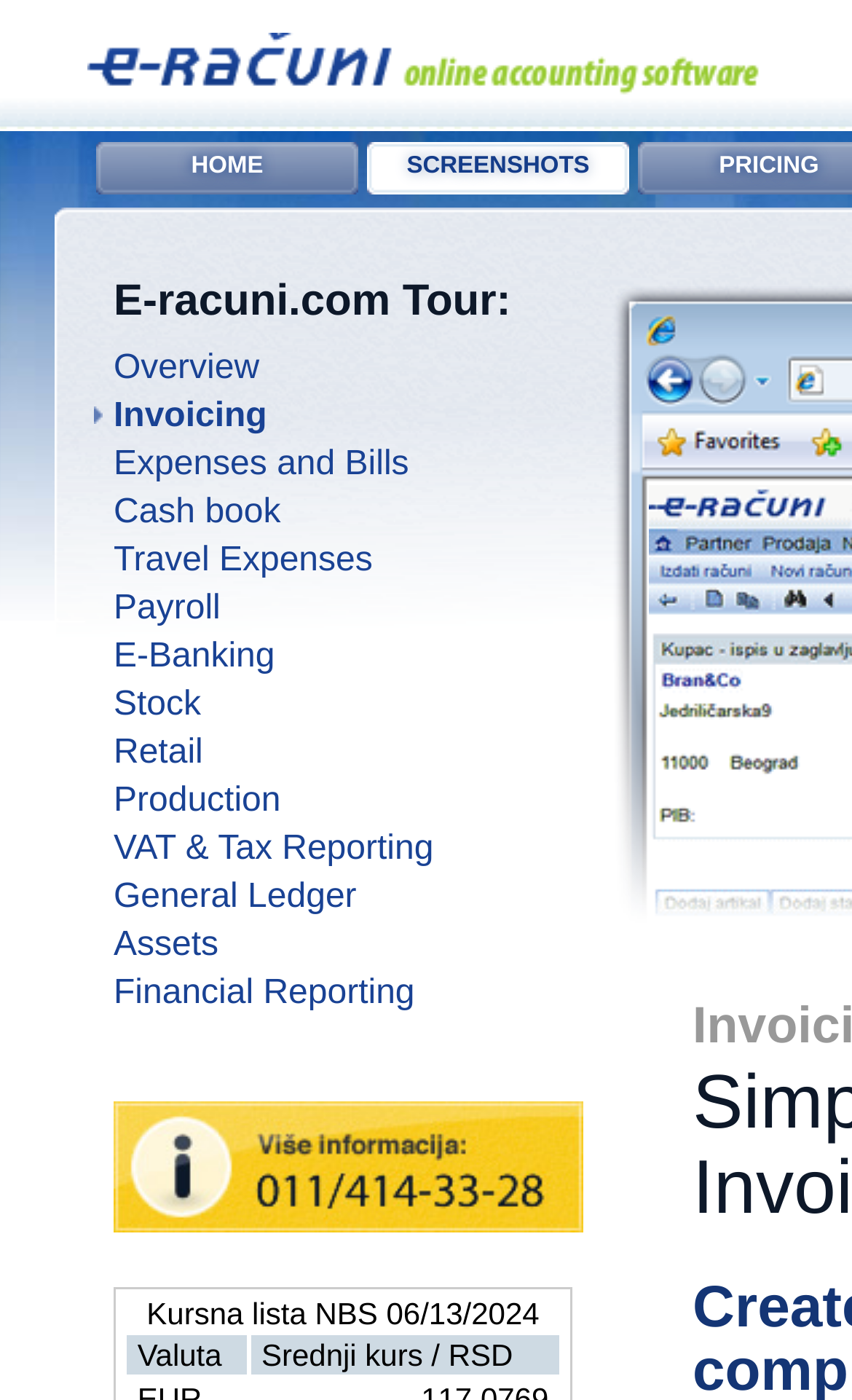Answer in one word or a short phrase: 
What is the first link under 'E-racuni.com Tour'?

Overview